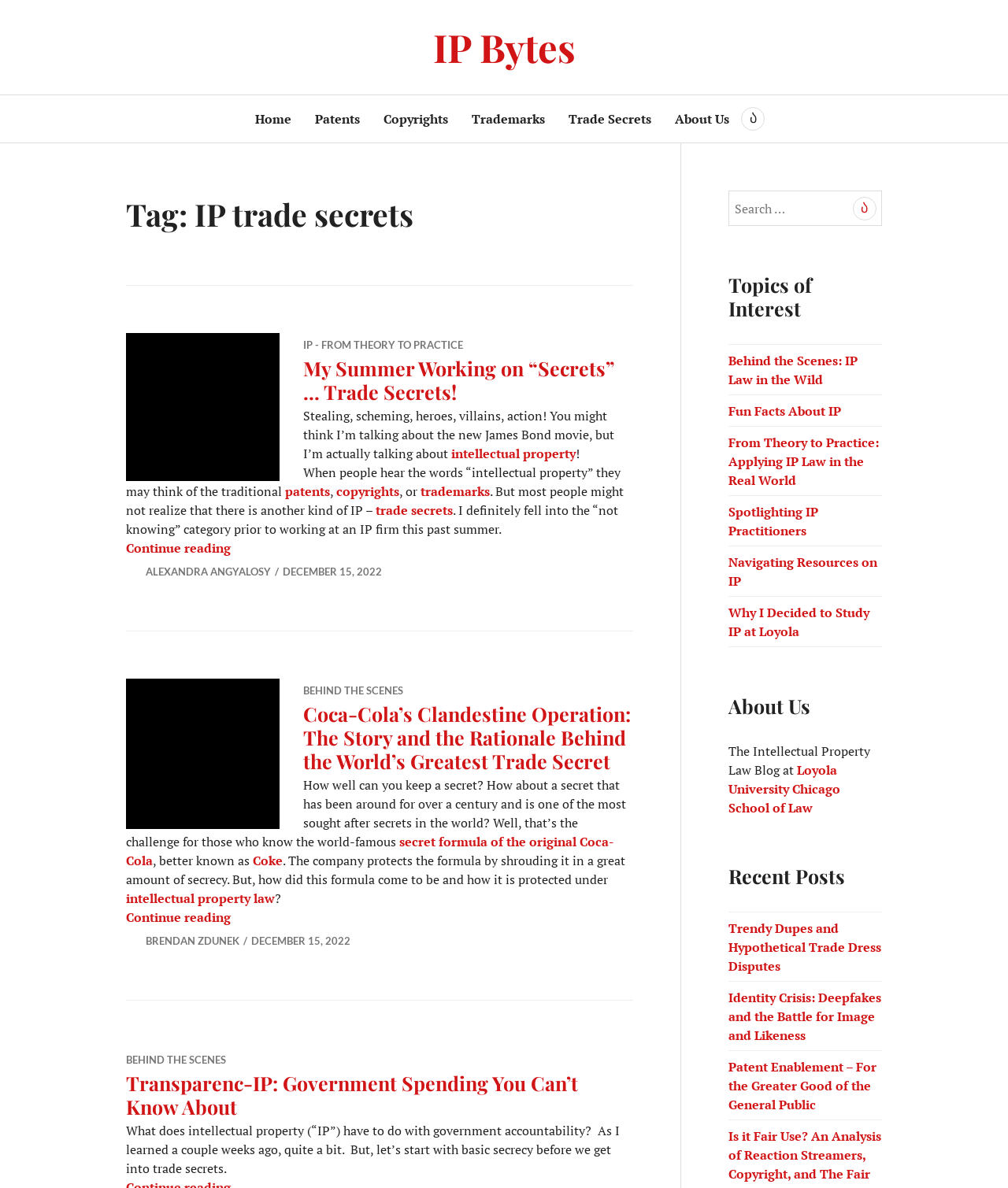Who is the author of the second article? Examine the screenshot and reply using just one word or a brief phrase.

BRENDAN ZDUNEK